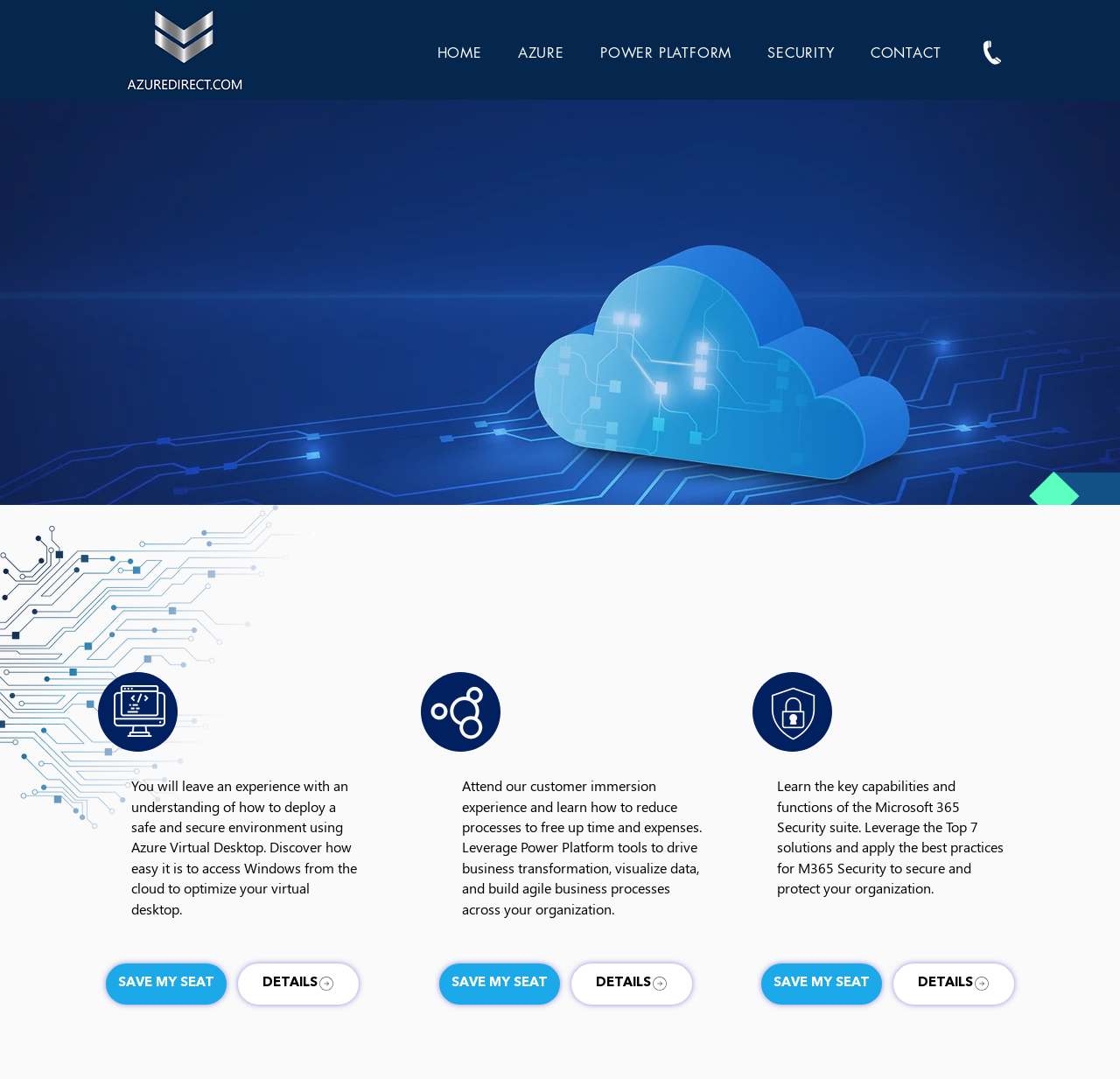Calculate the bounding box coordinates for the UI element based on the following description: "SAVE MY SEAT". Ensure the coordinates are four float numbers between 0 and 1, i.e., [left, top, right, bottom].

[0.095, 0.893, 0.202, 0.931]